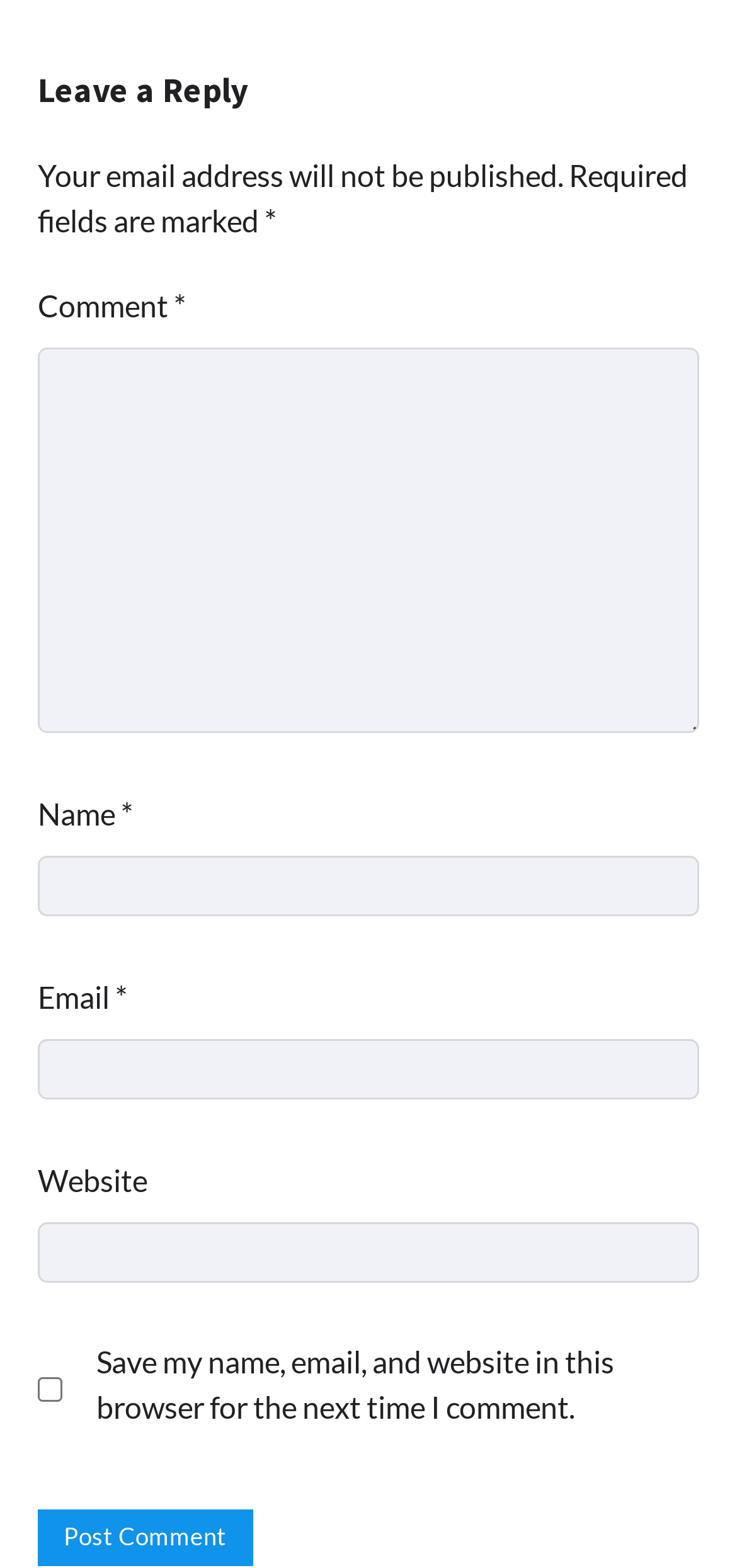Determine the bounding box for the described UI element: "Toggle Menu".

None